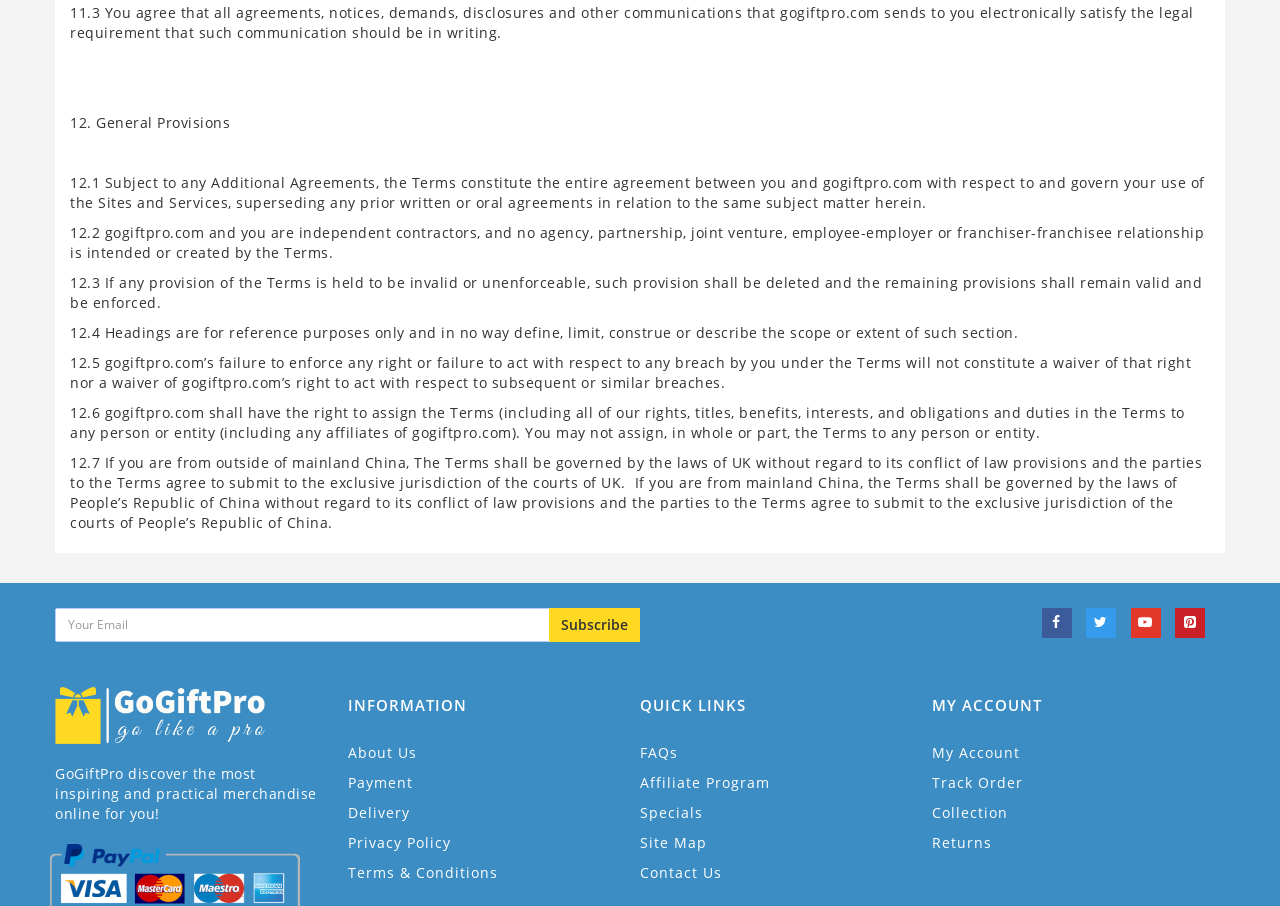Examine the image and give a thorough answer to the following question:
What can be done with the 'Subscribe' button?

The 'Subscribe' button is located next to a textbox labeled 'Your Email', suggesting that users can enter their email address and click the button to subscribe to a newsletter or receive updates from gogiftpro.com.